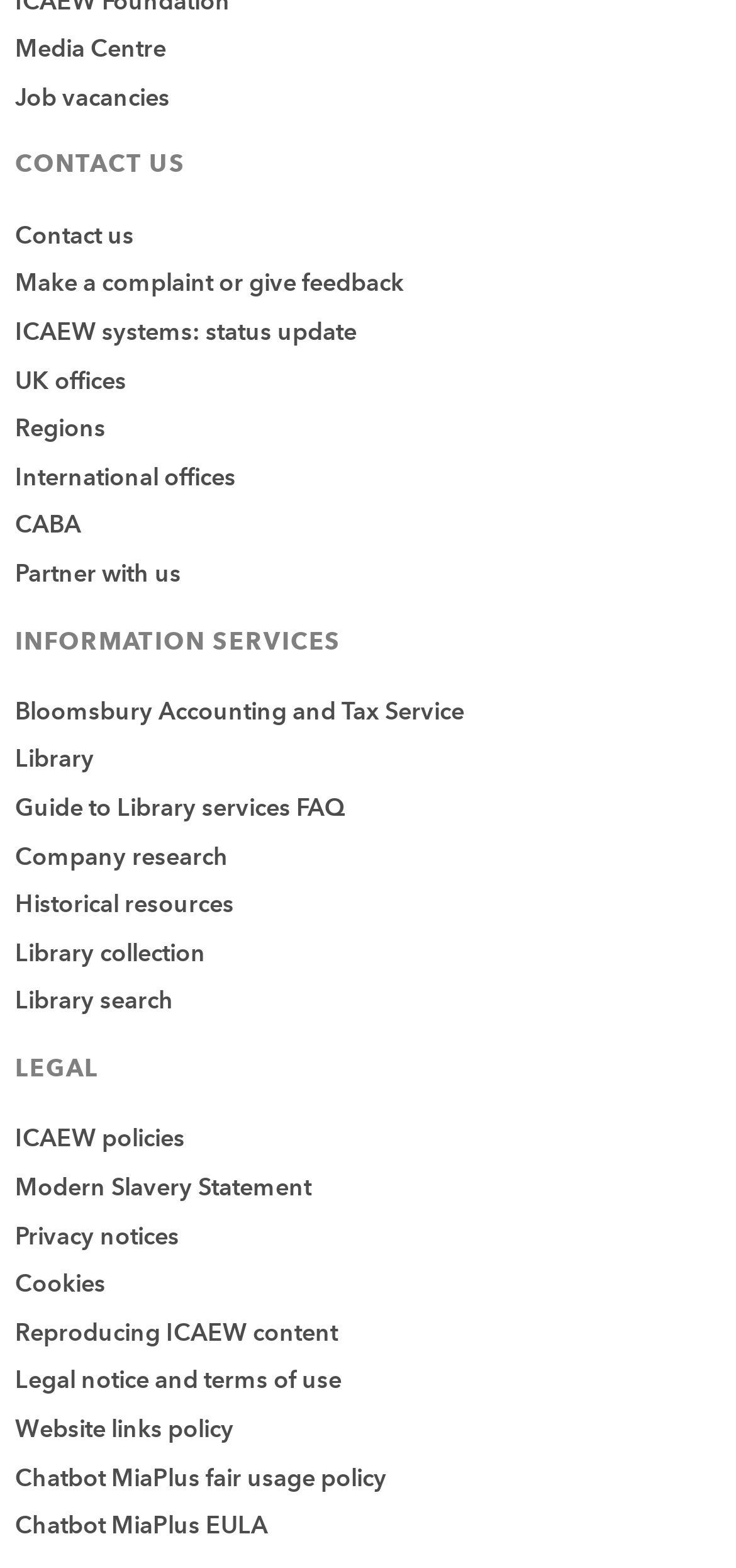Show the bounding box coordinates for the element that needs to be clicked to execute the following instruction: "Go to the permanent link of Cystic cerebral metastasis". Provide the coordinates in the form of four float numbers between 0 and 1, i.e., [left, top, right, bottom].

None